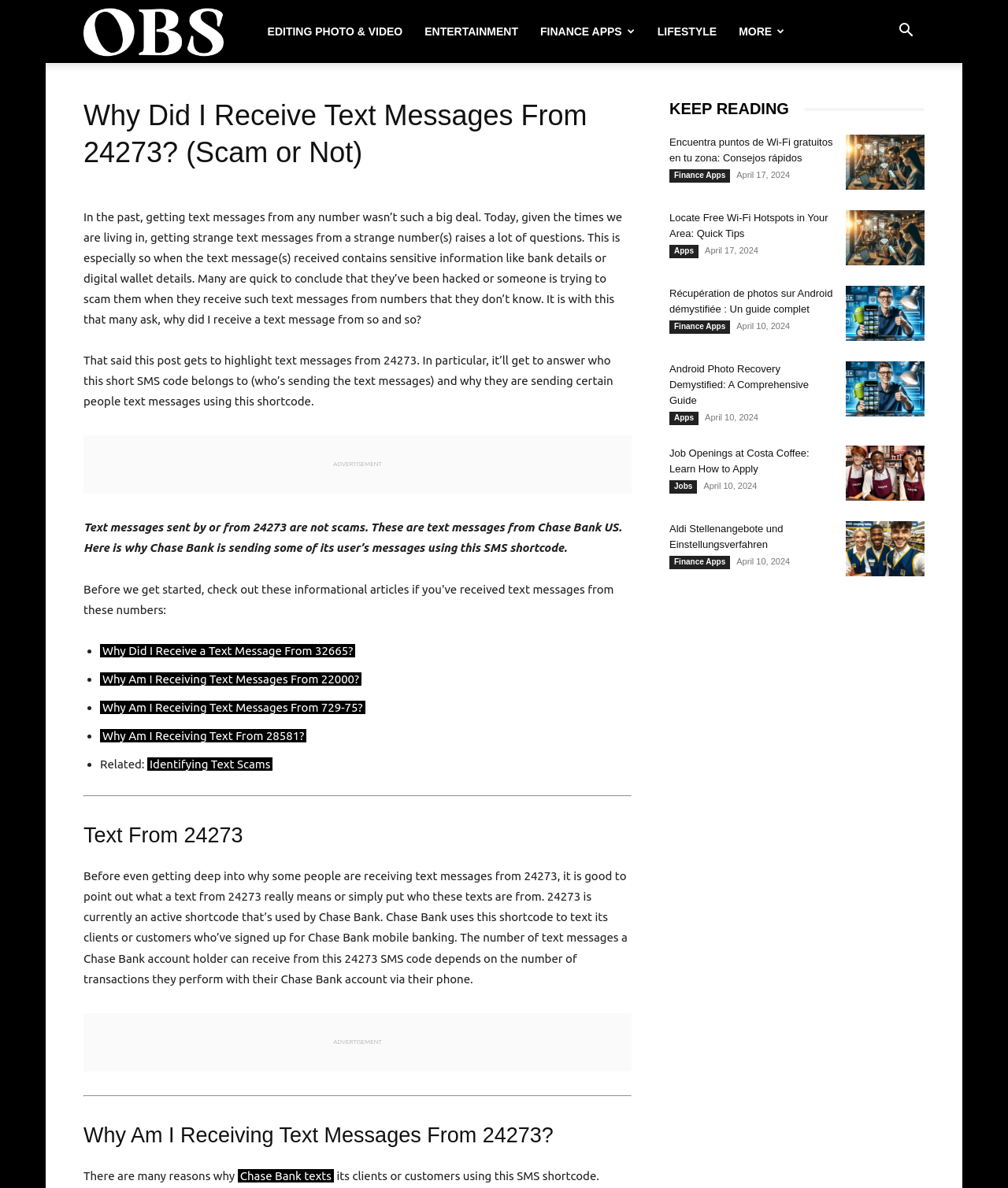Locate the bounding box coordinates of the area to click to fulfill this instruction: "Visit OBS". The bounding box should be presented as four float numbers between 0 and 1, in the order [left, top, right, bottom].

[0.083, 0.021, 0.222, 0.032]